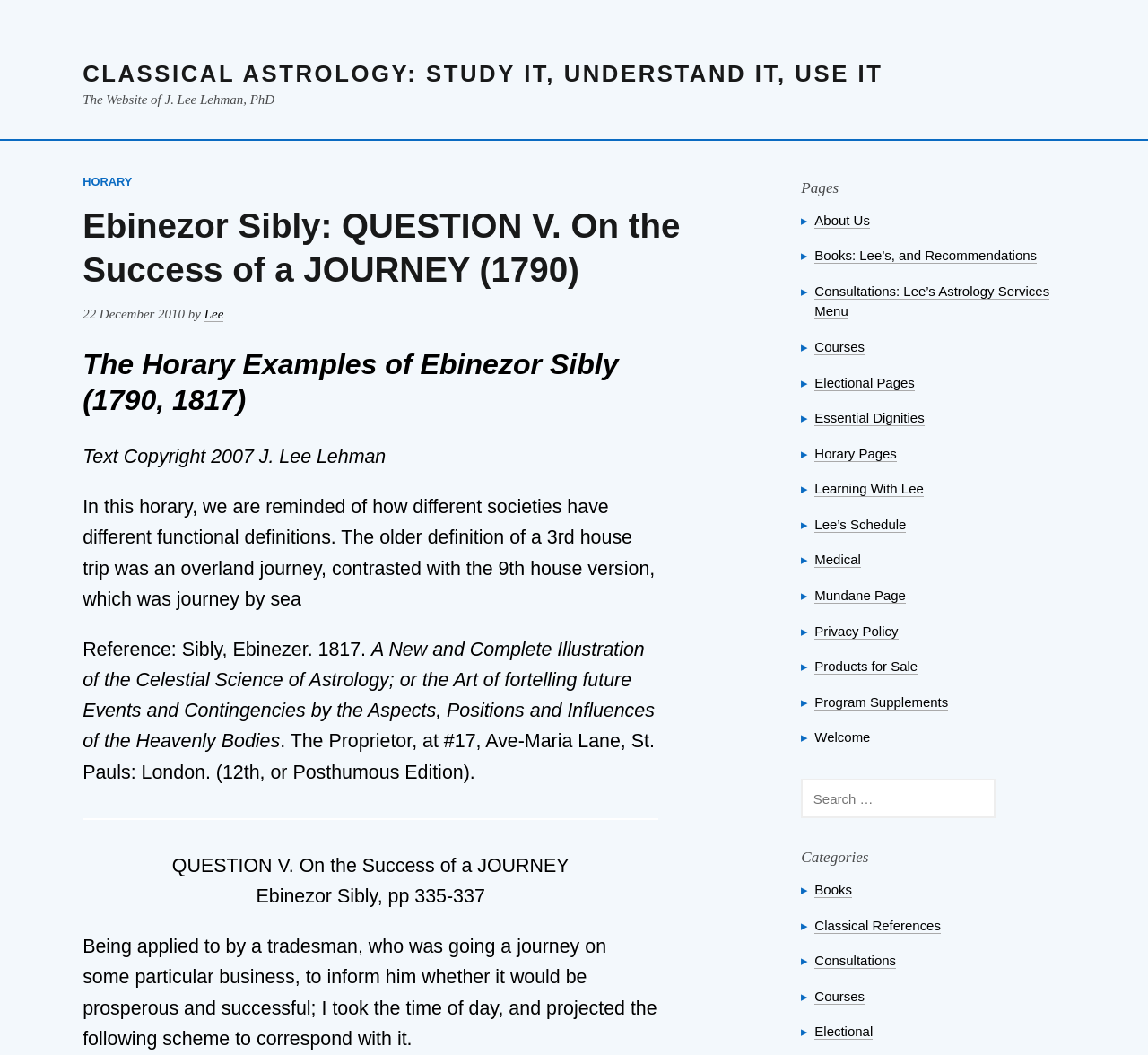What is the purpose of the search box?
Analyze the image and provide a thorough answer to the question.

I found the answer by looking at the search box on the webpage, which has a label 'Search for:' and a button 'Search'. This suggests that the purpose of the search box is to allow users to search the website for specific content.